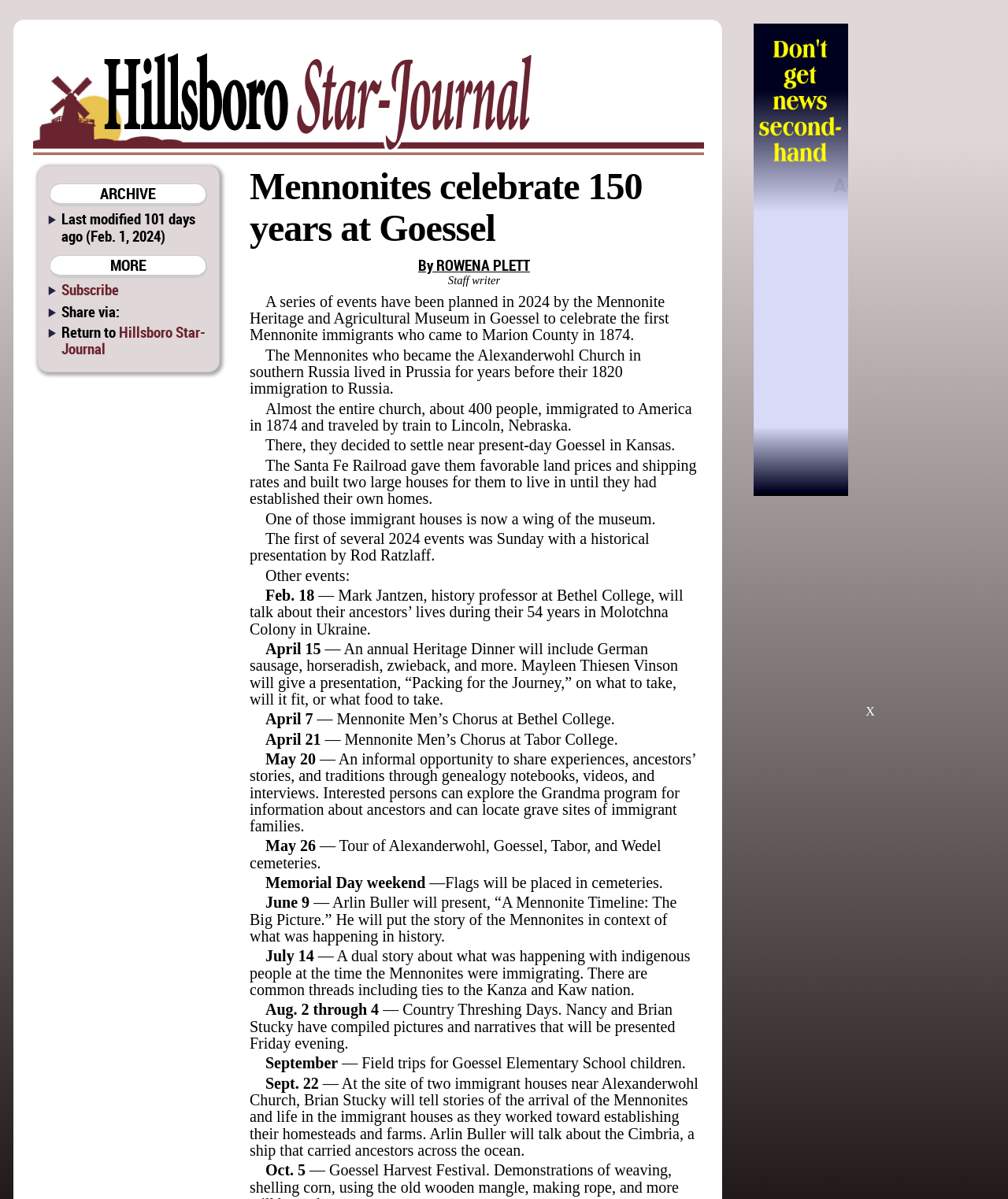Give a concise answer using only one word or phrase for this question:
What is the name of the museum mentioned in the article?

Mennonite Heritage and Agricultural Museum